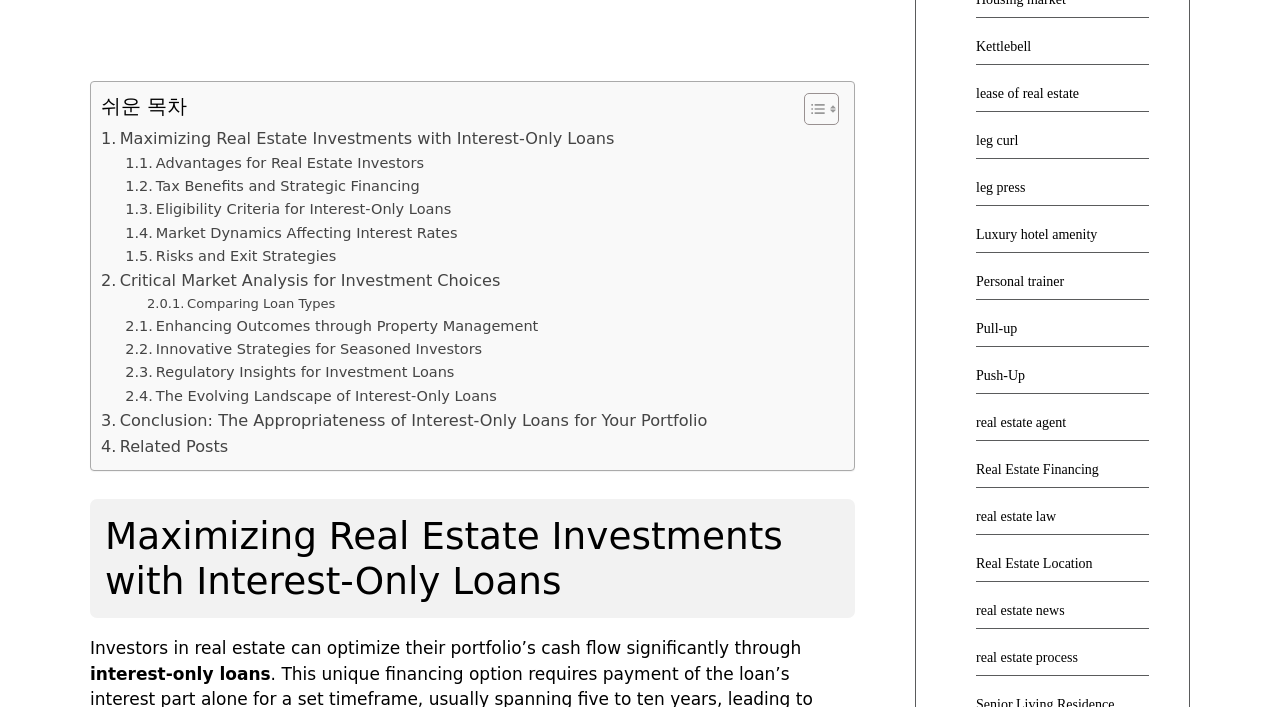What is the purpose of the toggle table of content button?
Provide a comprehensive and detailed answer to the question.

Based on the webpage design, I can infer that the toggle table of content button is used to show or hide the table of content section, allowing users to easily navigate through the webpage's content.